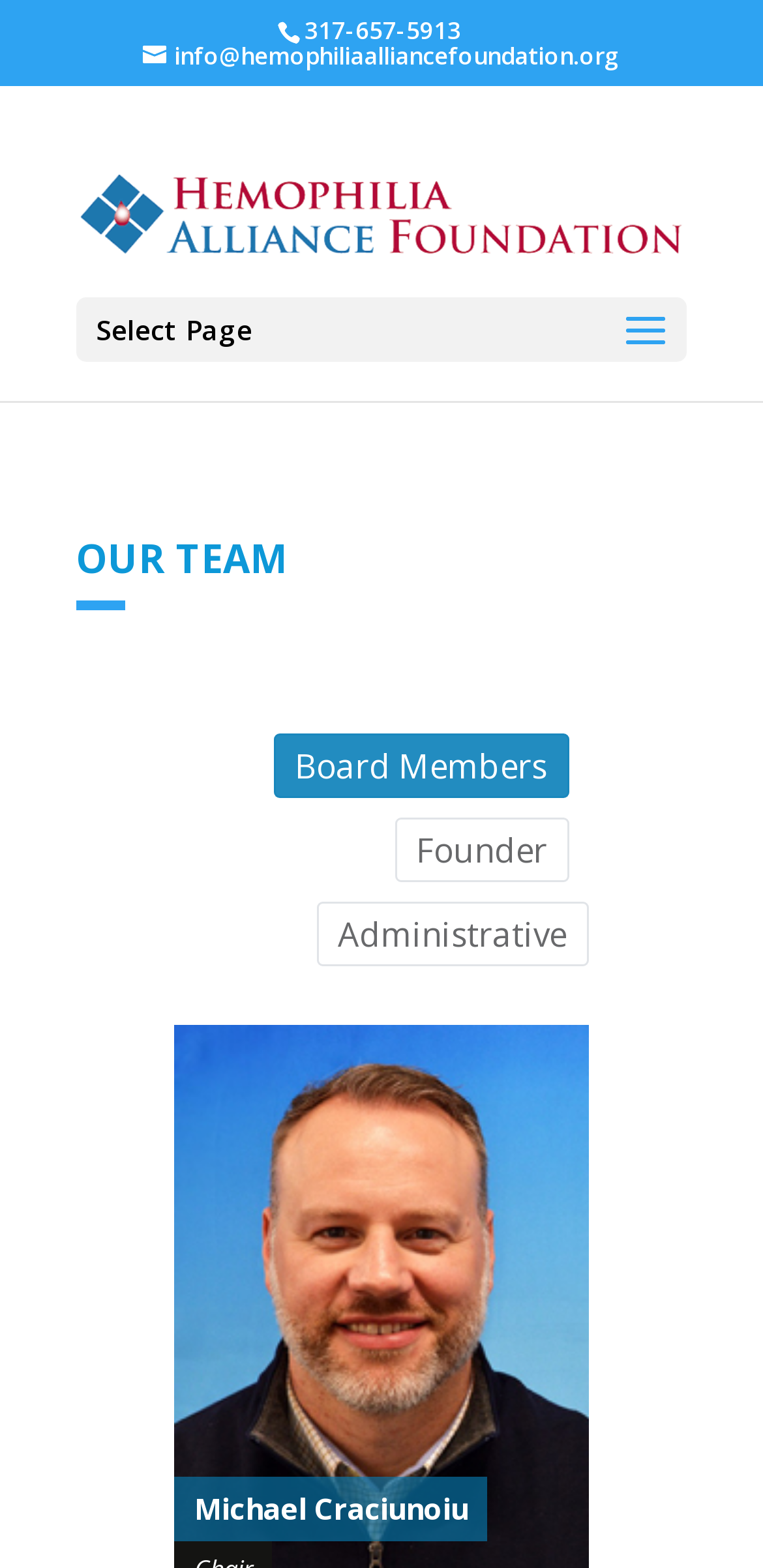Respond with a single word or phrase:
What is the title of the section below the header?

OUR TEAM